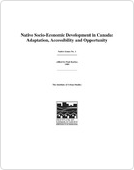Use a single word or phrase to answer the question: What is the focus of this publication?

Socio-economic challenges and strategies